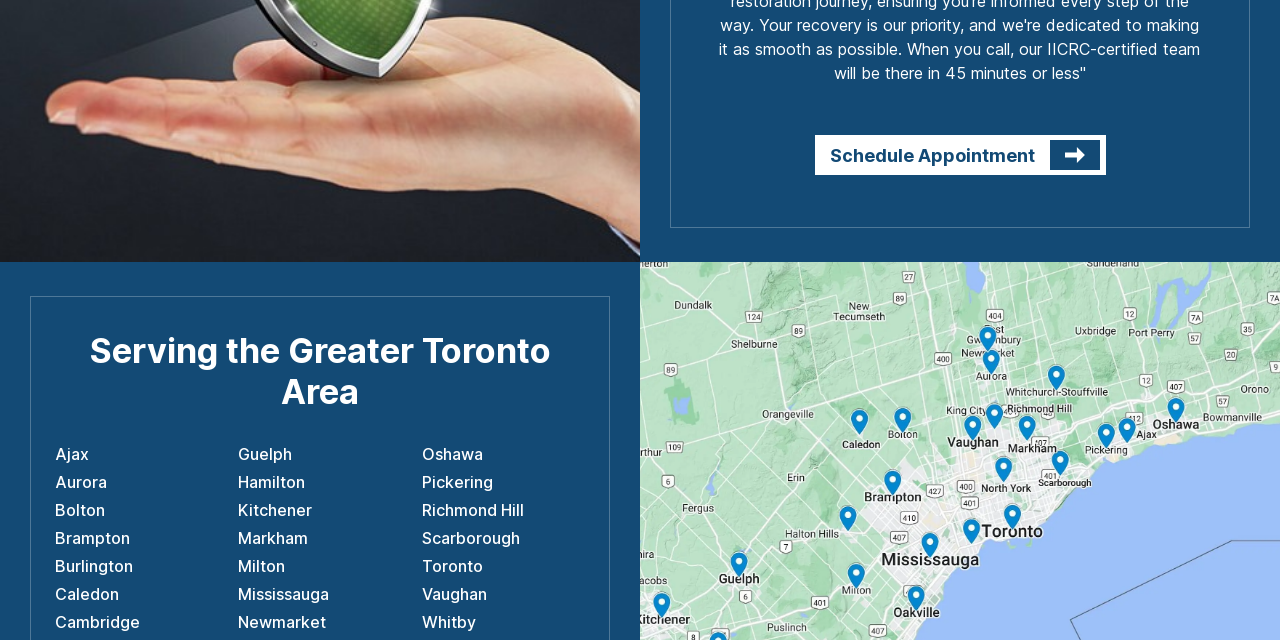Locate the bounding box coordinates of the clickable element to fulfill the following instruction: "Learn more about serving the Greater Toronto Area". Provide the coordinates as four float numbers between 0 and 1 in the format [left, top, right, bottom].

[0.043, 0.518, 0.457, 0.645]